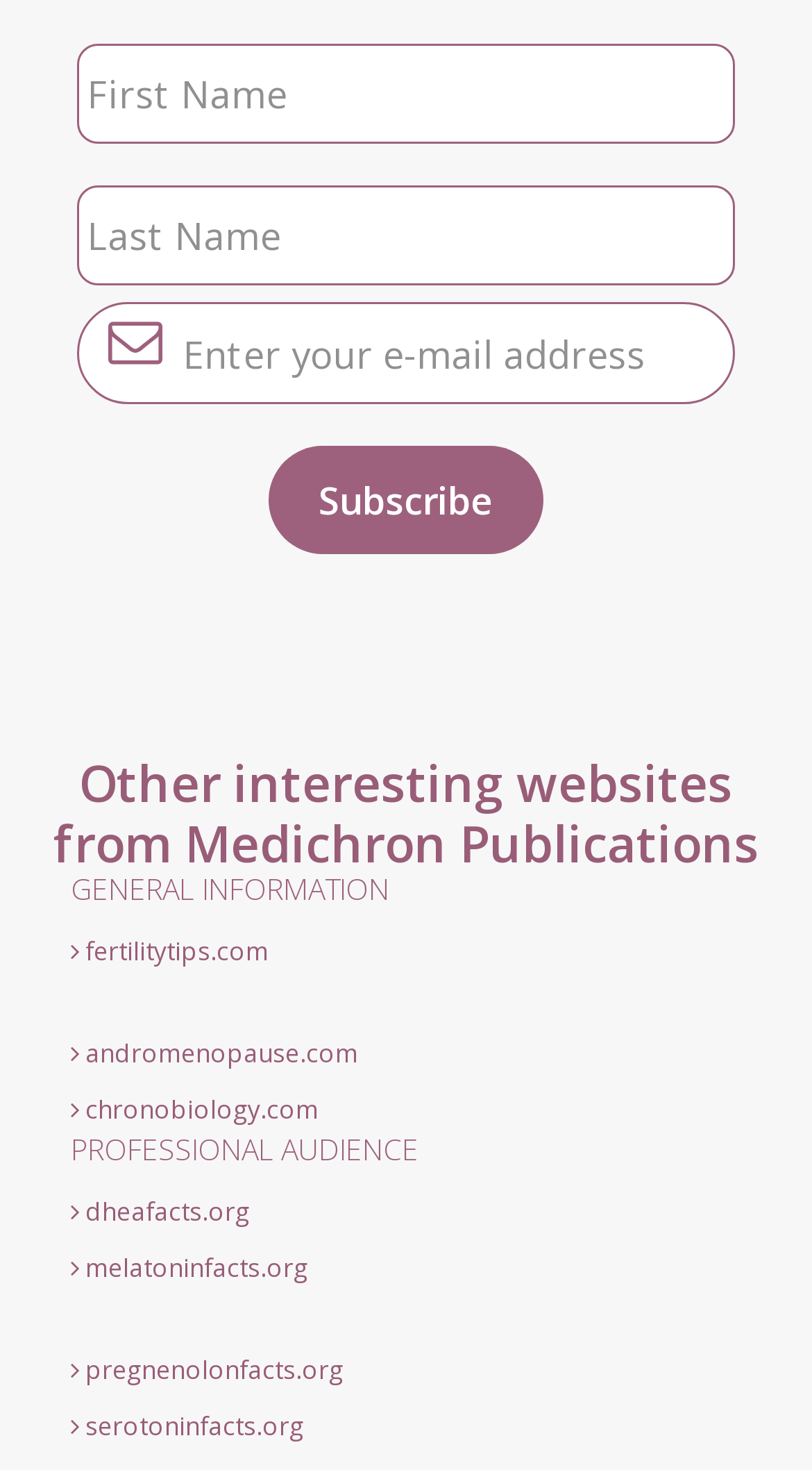Locate the bounding box coordinates of the segment that needs to be clicked to meet this instruction: "Click the Subscribe button".

[0.331, 0.303, 0.669, 0.377]